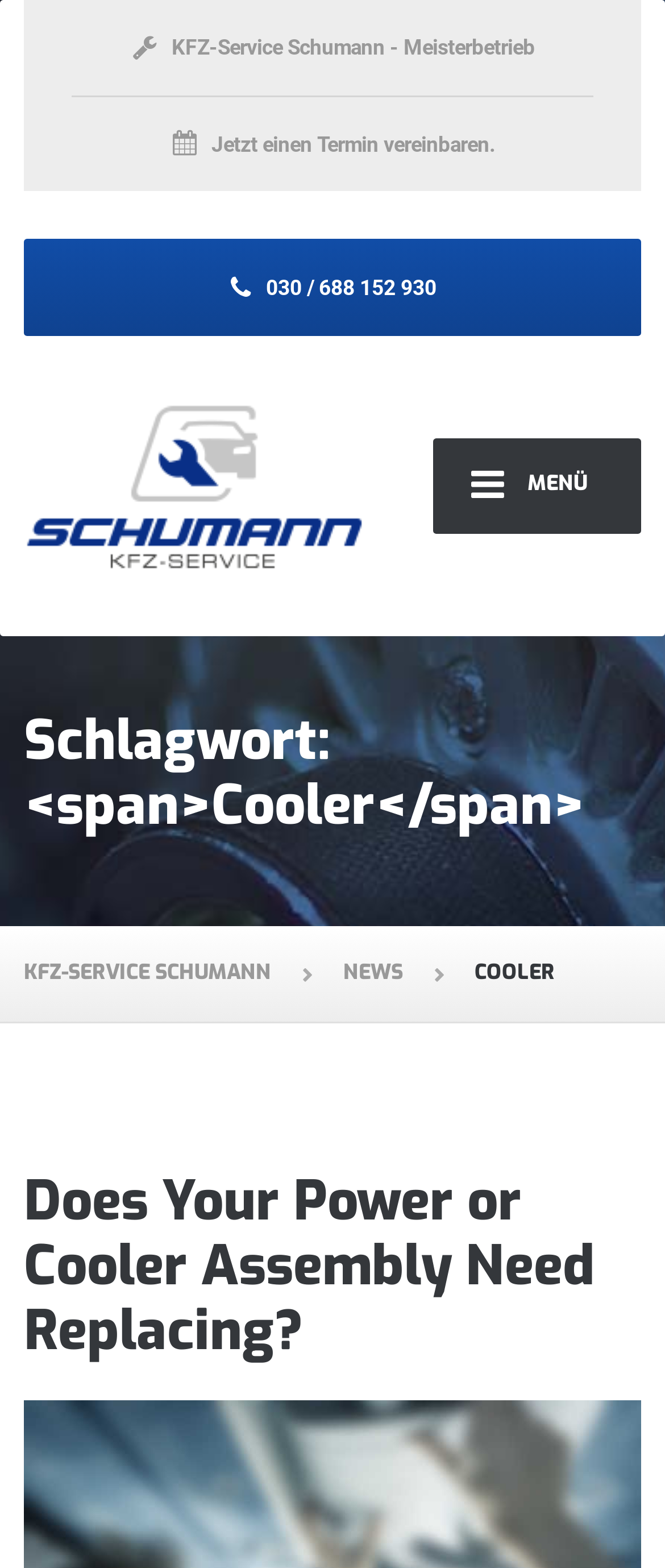What is the main service offered by KFZ-Service Schumann?
Make sure to answer the question with a detailed and comprehensive explanation.

I inferred the main service by looking at the StaticText element 'COOLER' and the heading element 'Schlagwort: <span>Cooler</span>'. This suggests that the main service offered by KFZ-Service Schumann is related to coolers.